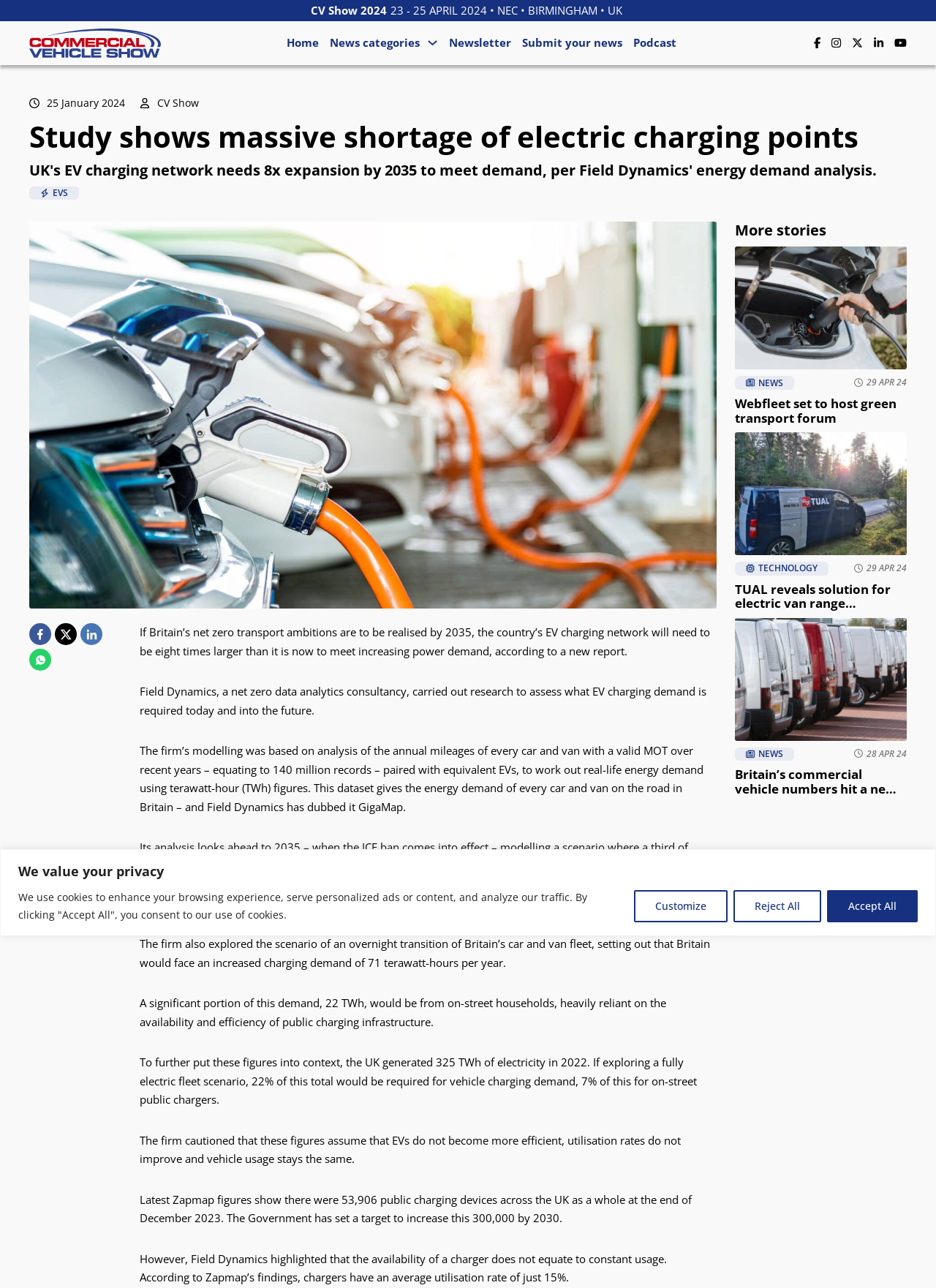Given the element description Reject All, predict the bounding box coordinates for the UI element in the webpage screenshot. The format should be (top-left x, top-left y, bottom-right x, bottom-right y), and the values should be between 0 and 1.

[0.784, 0.691, 0.877, 0.716]